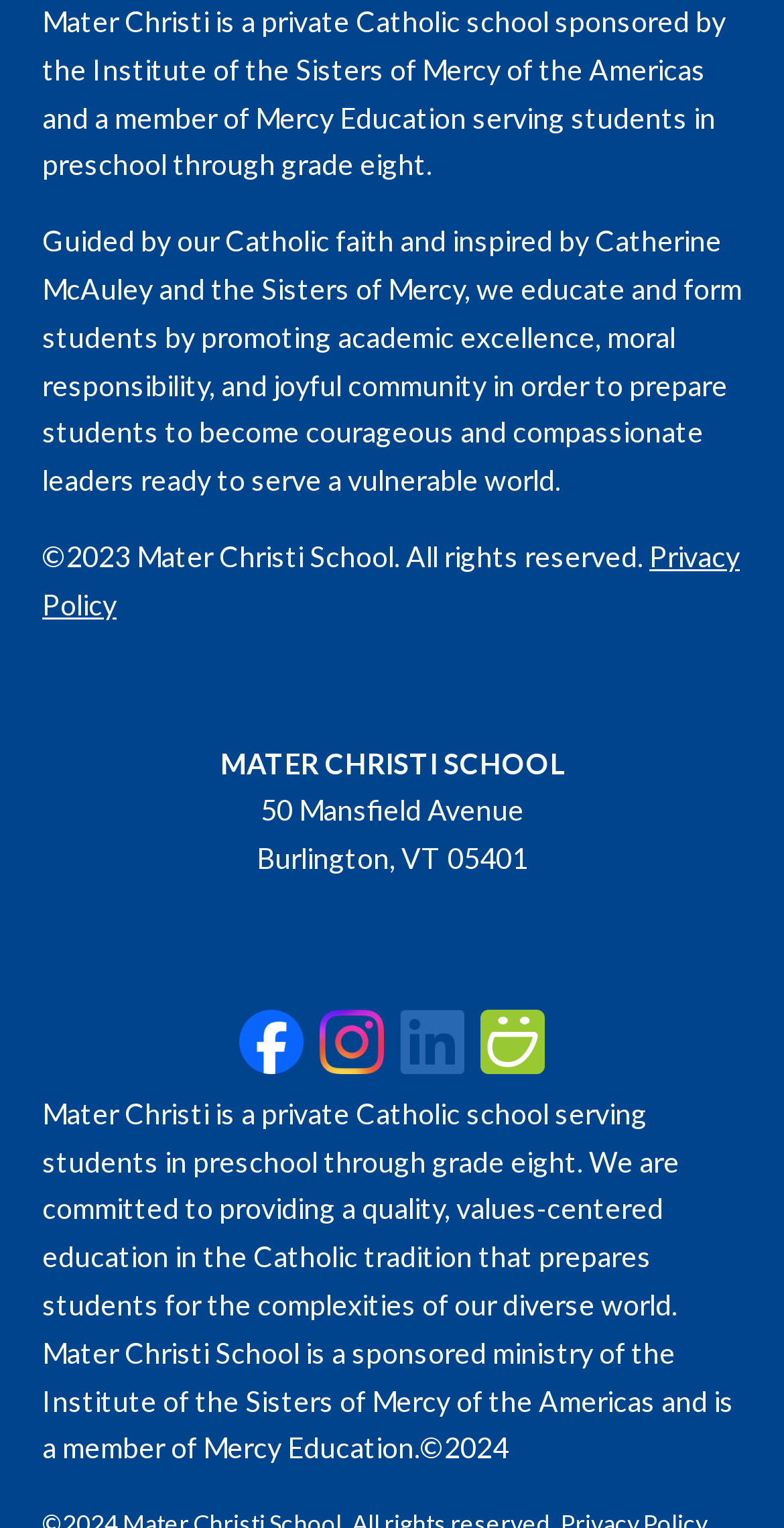What is the address of the school?
Please give a detailed and elaborate answer to the question based on the image.

The address of the school can be found in the StaticText elements with the texts '50 Mansfield Avenue' and 'Burlington, VT 05401' located at [0.332, 0.519, 0.668, 0.542] and [0.327, 0.55, 0.673, 0.573] respectively.